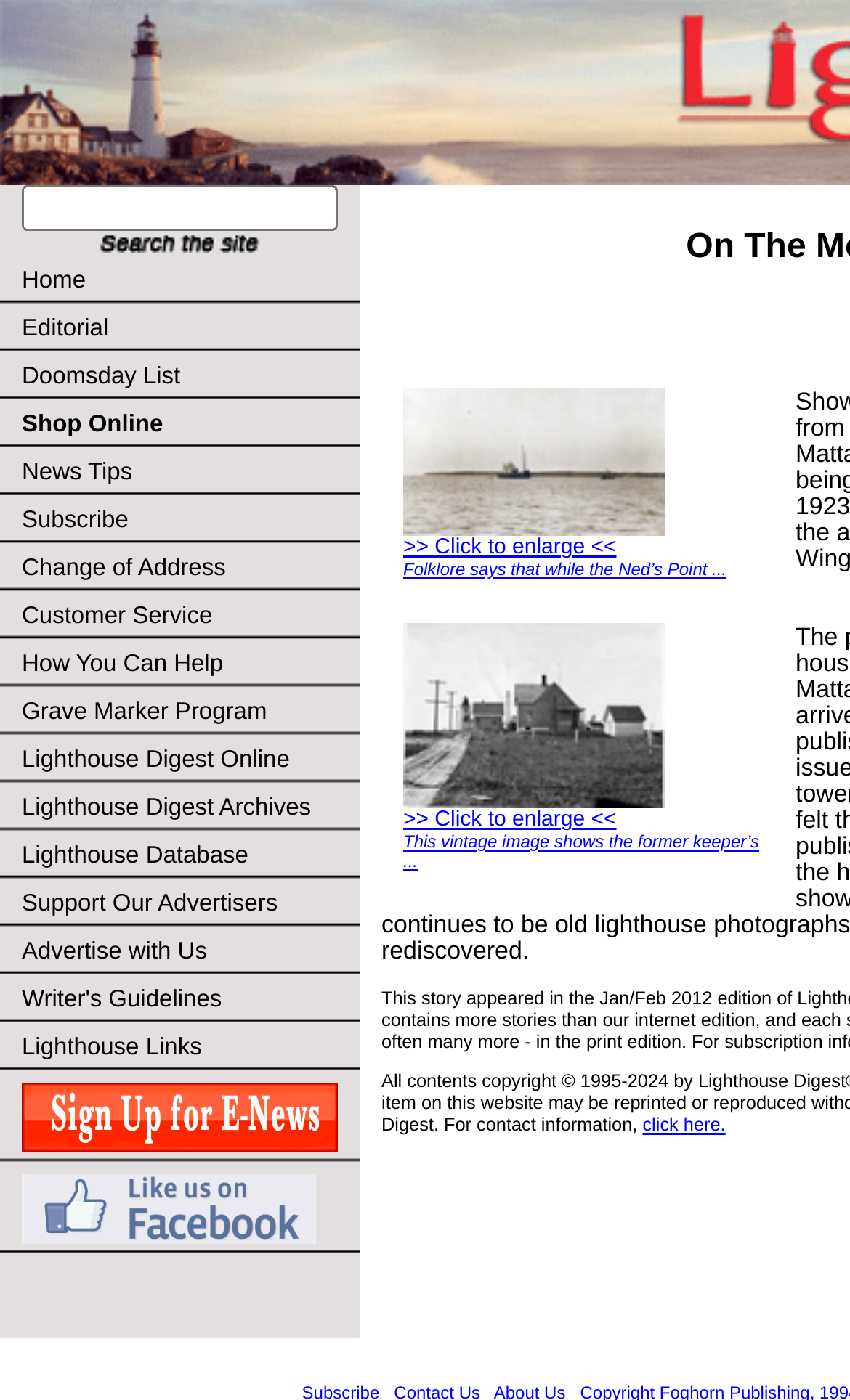What is the main function of the search bar?
With the help of the image, please provide a detailed response to the question.

The search bar is located at the top left of the webpage, and it allows users to search for specific content within the website. The search bar has a textbox where users can input their search queries, and a search button to submit their searches.